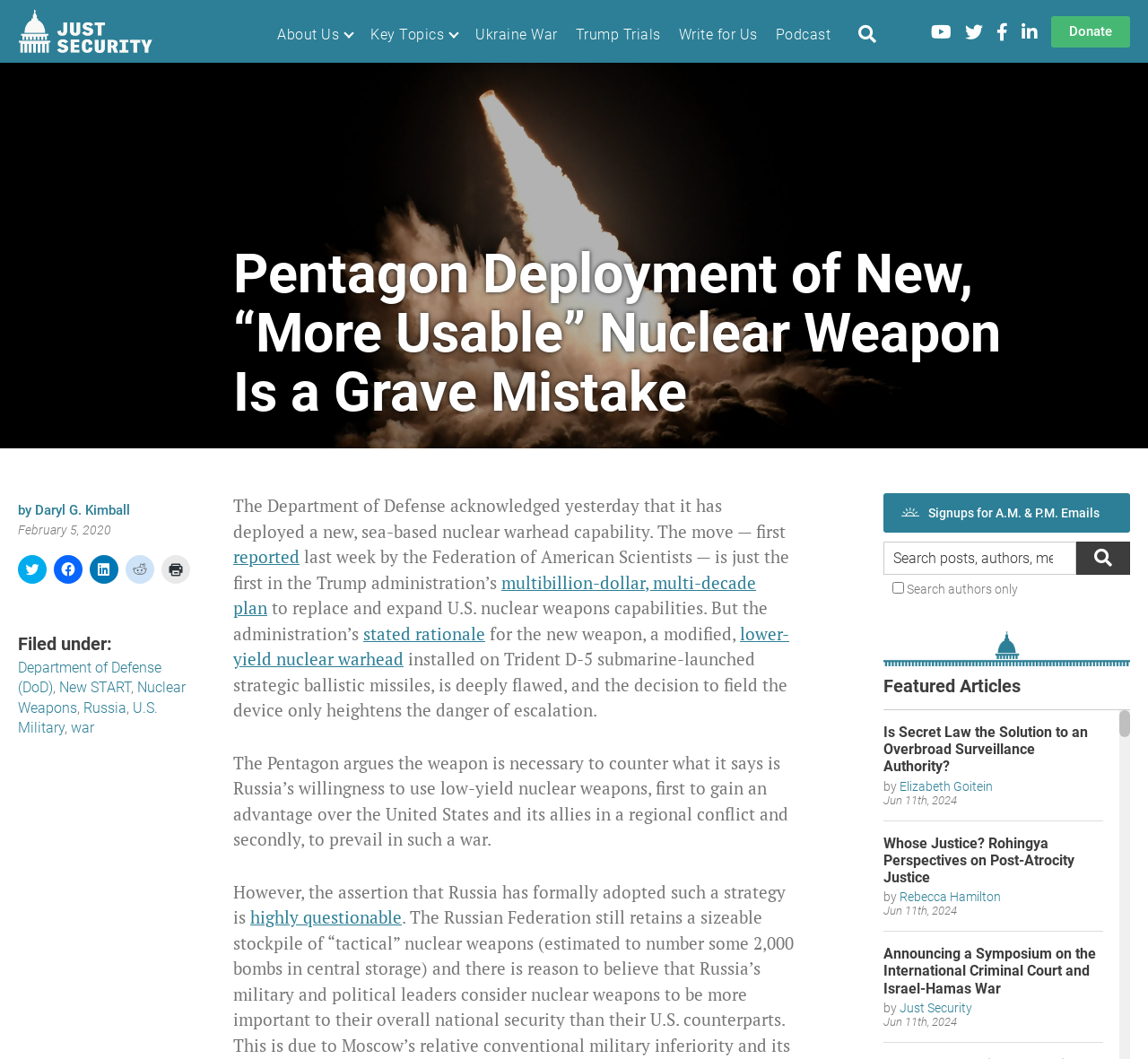Locate the bounding box coordinates of the element that needs to be clicked to carry out the instruction: "Read the article 'Is Secret Law the Solution to an Overbroad Surveillance Authority?'". The coordinates should be given as four float numbers ranging from 0 to 1, i.e., [left, top, right, bottom].

[0.77, 0.683, 0.948, 0.732]